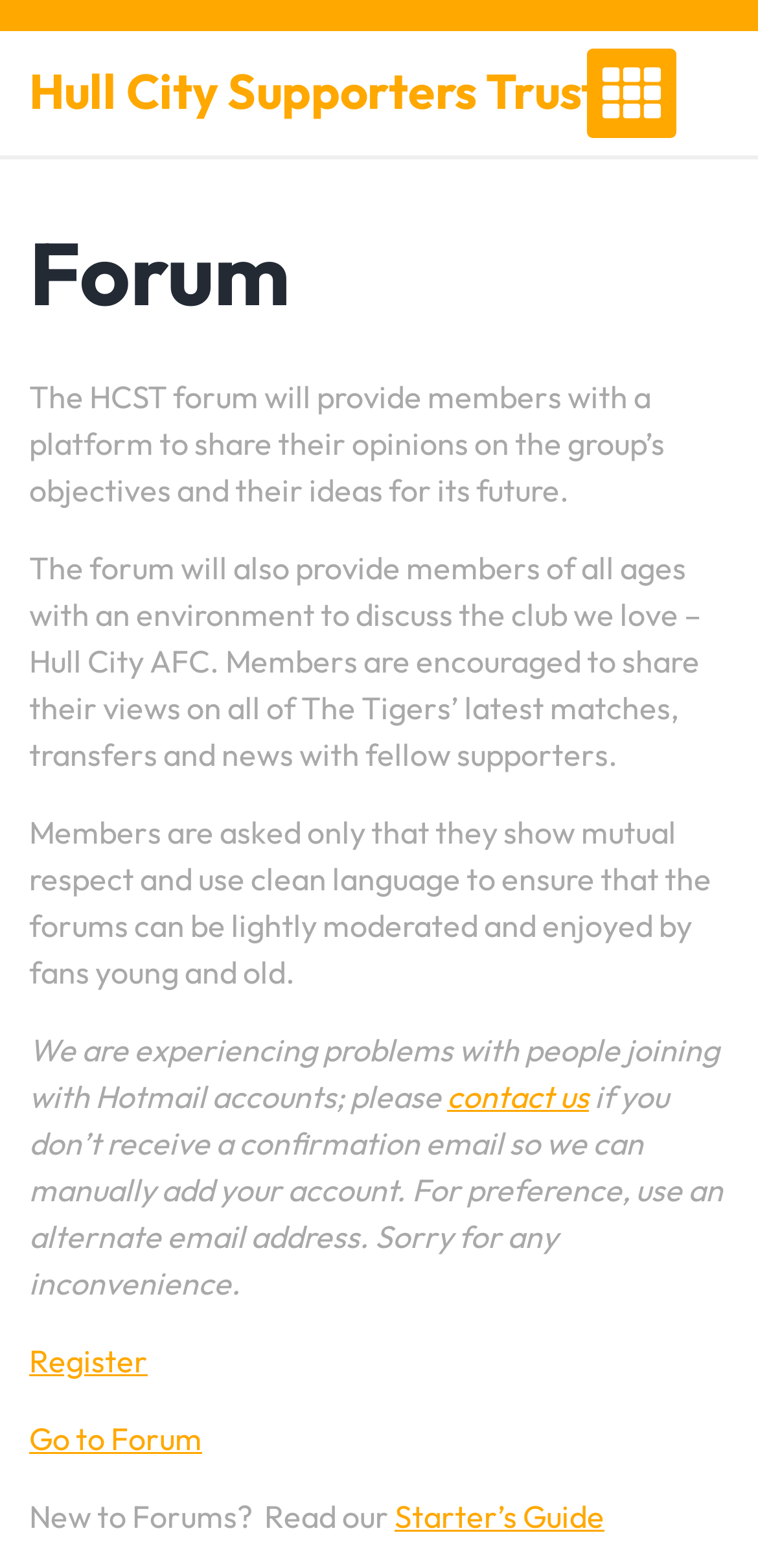Provide a single word or phrase answer to the question: 
How many links are available on the webpage?

5